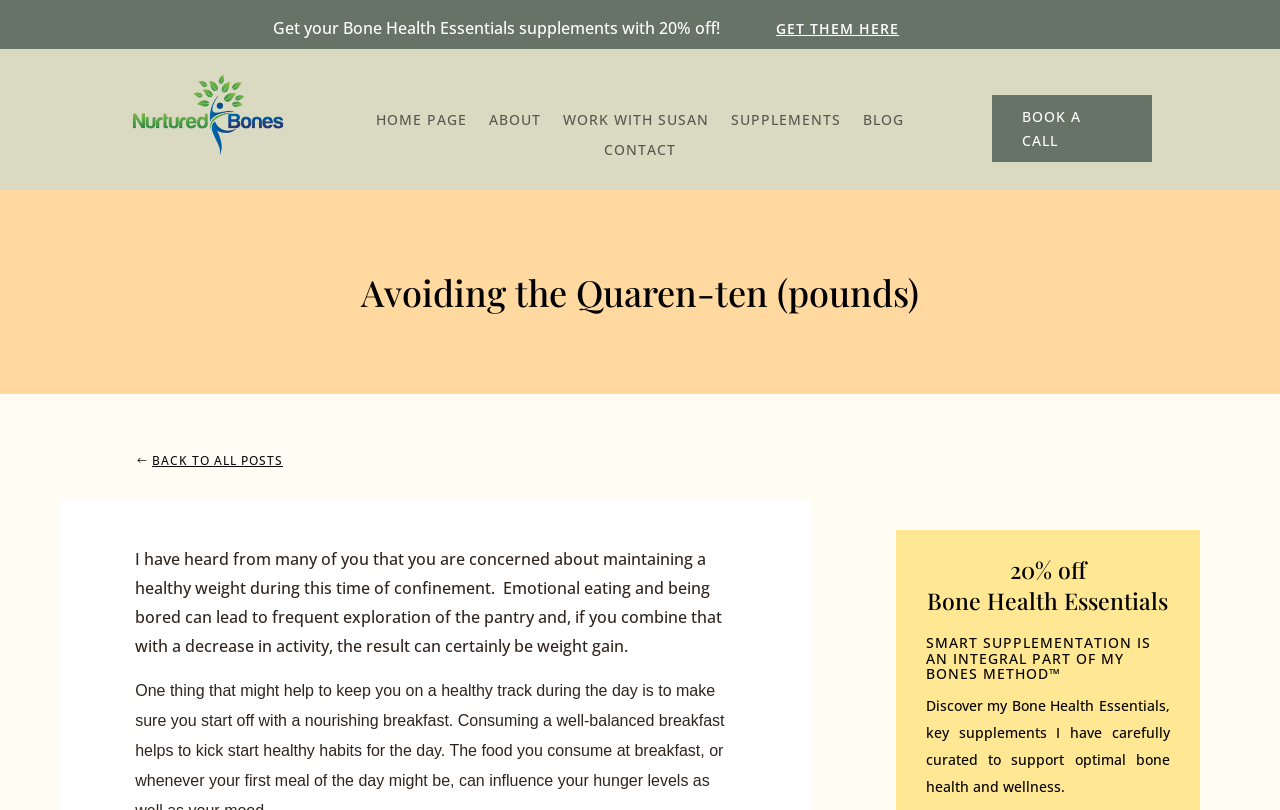Pinpoint the bounding box coordinates of the area that must be clicked to complete this instruction: "Follow the category 'Science'".

None